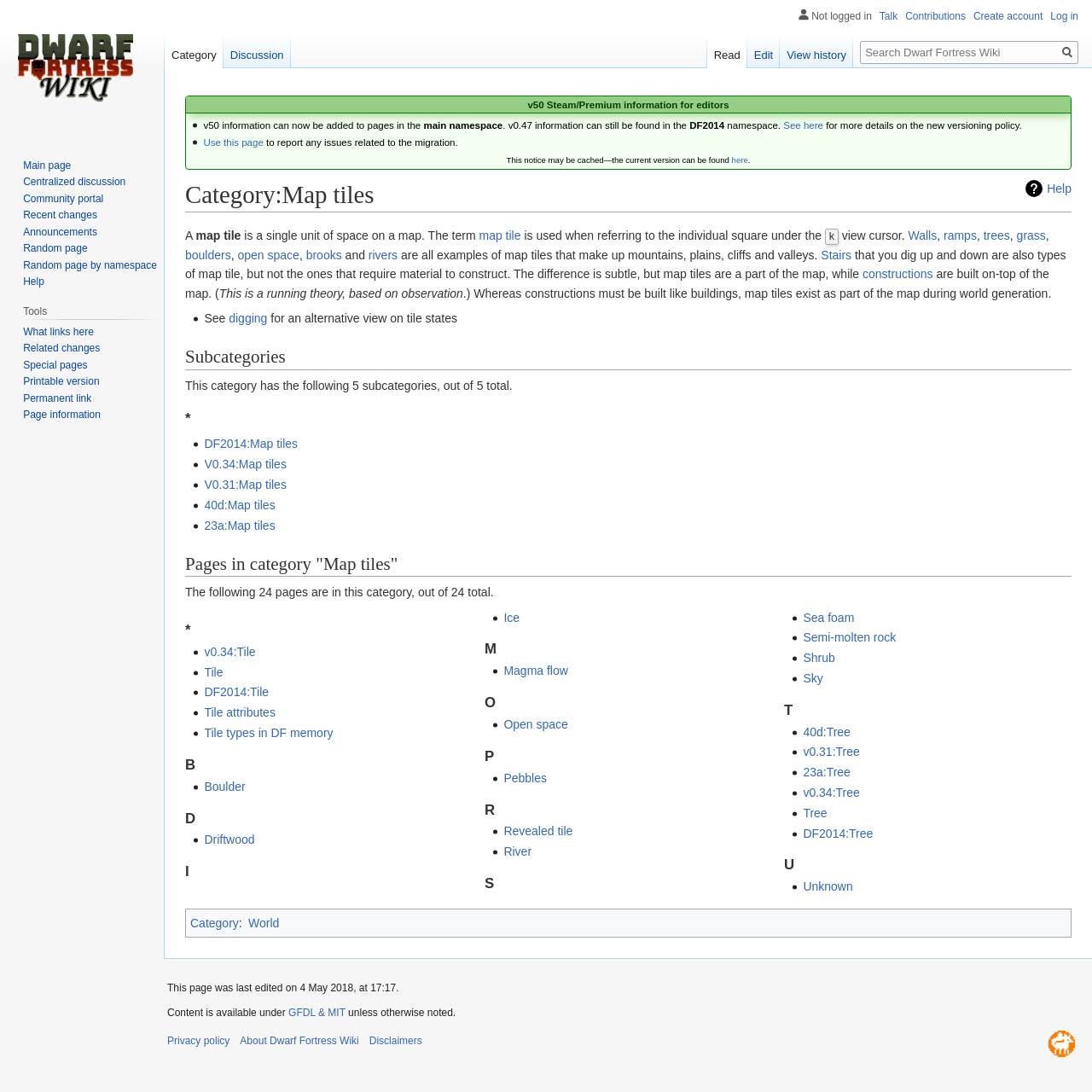Please identify the bounding box coordinates of the clickable element to fulfill the following instruction: "Read about 'map tile'". The coordinates should be four float numbers between 0 and 1, i.e., [left, top, right, bottom].

[0.179, 0.21, 0.221, 0.222]